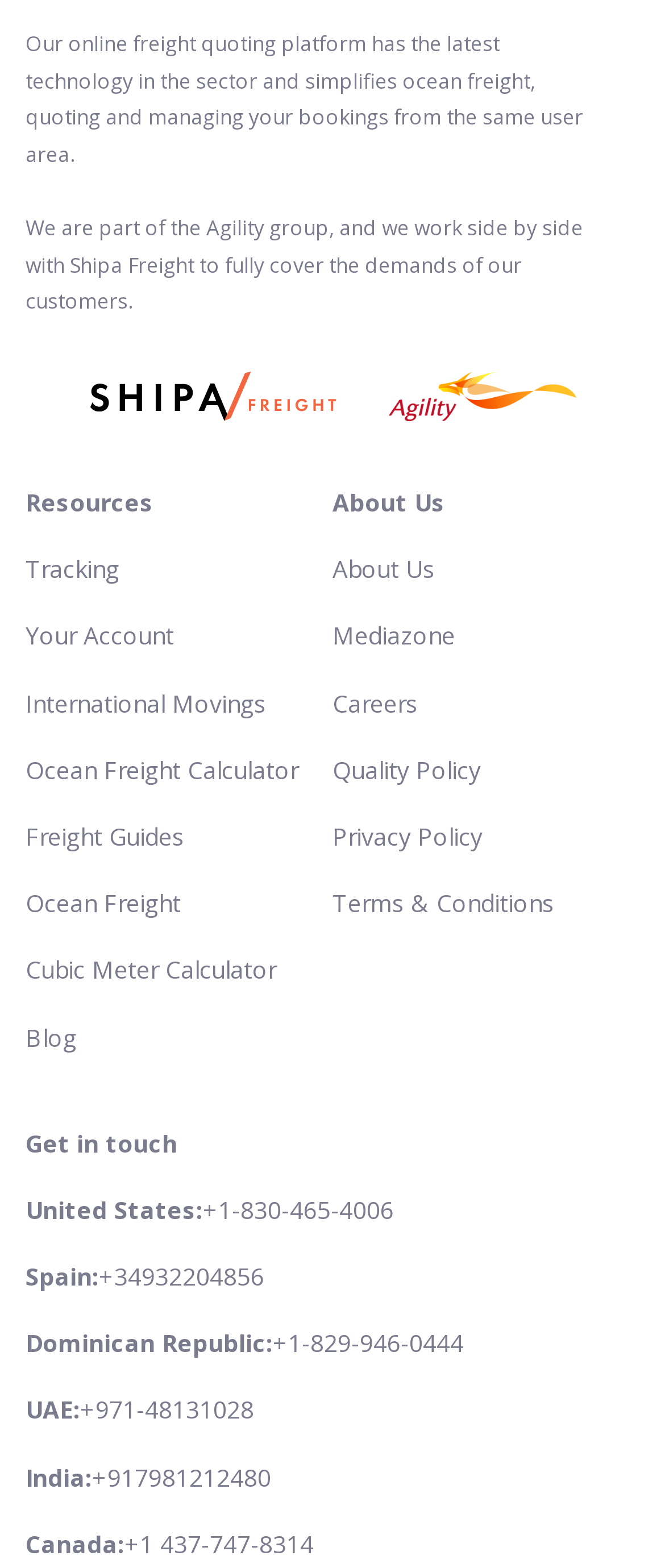Given the element description: "Terms & Conditions", predict the bounding box coordinates of the UI element it refers to, using four float numbers between 0 and 1, i.e., [left, top, right, bottom].

[0.5, 0.566, 0.833, 0.586]